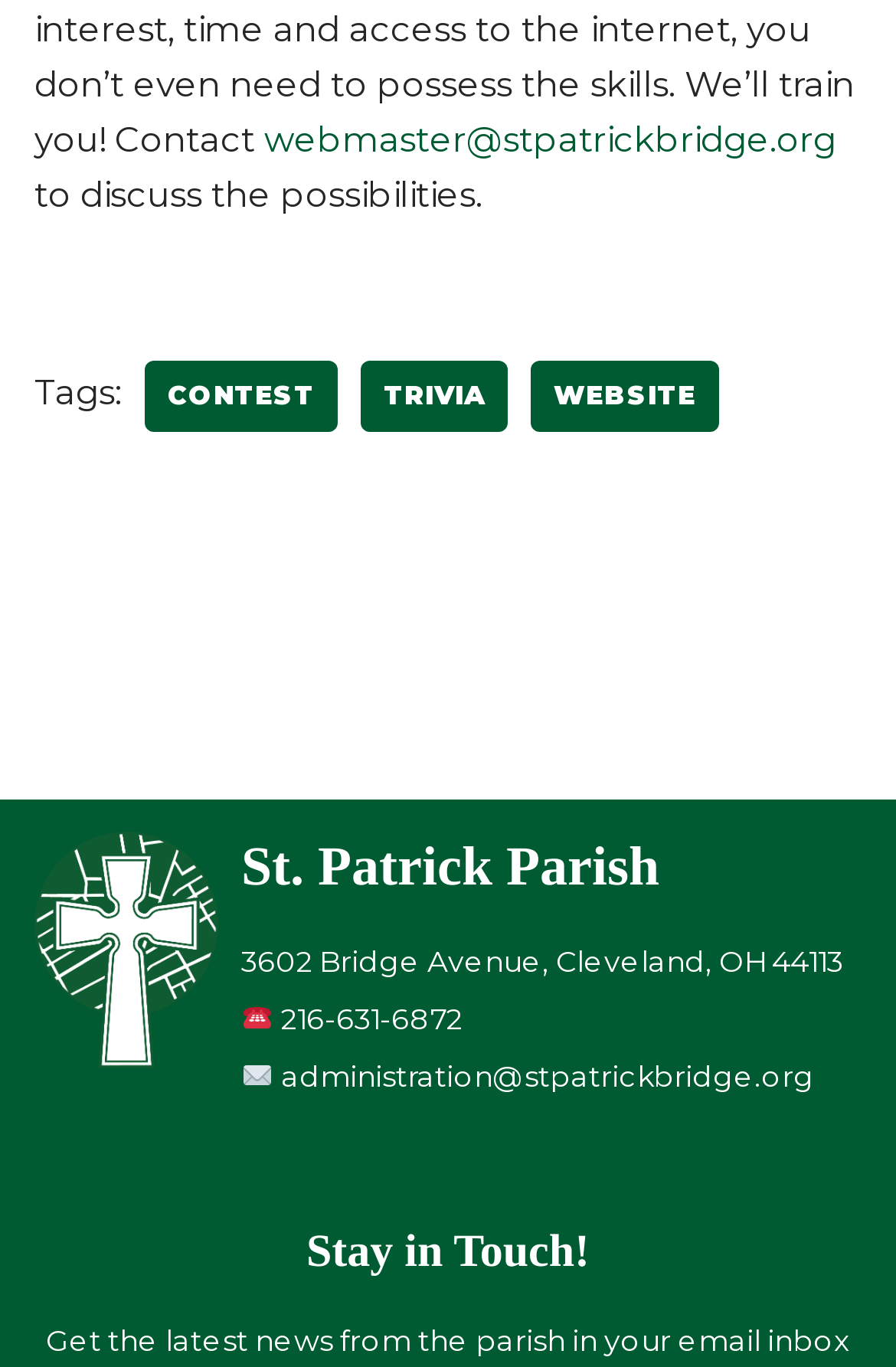Please provide a detailed answer to the question below by examining the image:
What is the phone number of the parish?

I found the phone number by looking at the contact information section of the webpage, where it lists the parish address, phone number, and email address. The phone number is 216-631-6872.